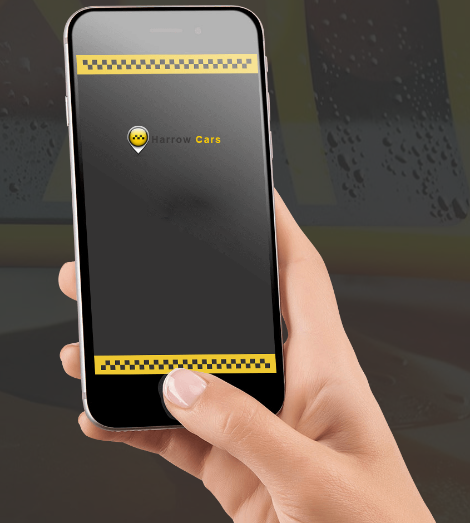Please provide a one-word or short phrase answer to the question:
What is indicated by the droplets of water on the surface?

usefulness in various weather